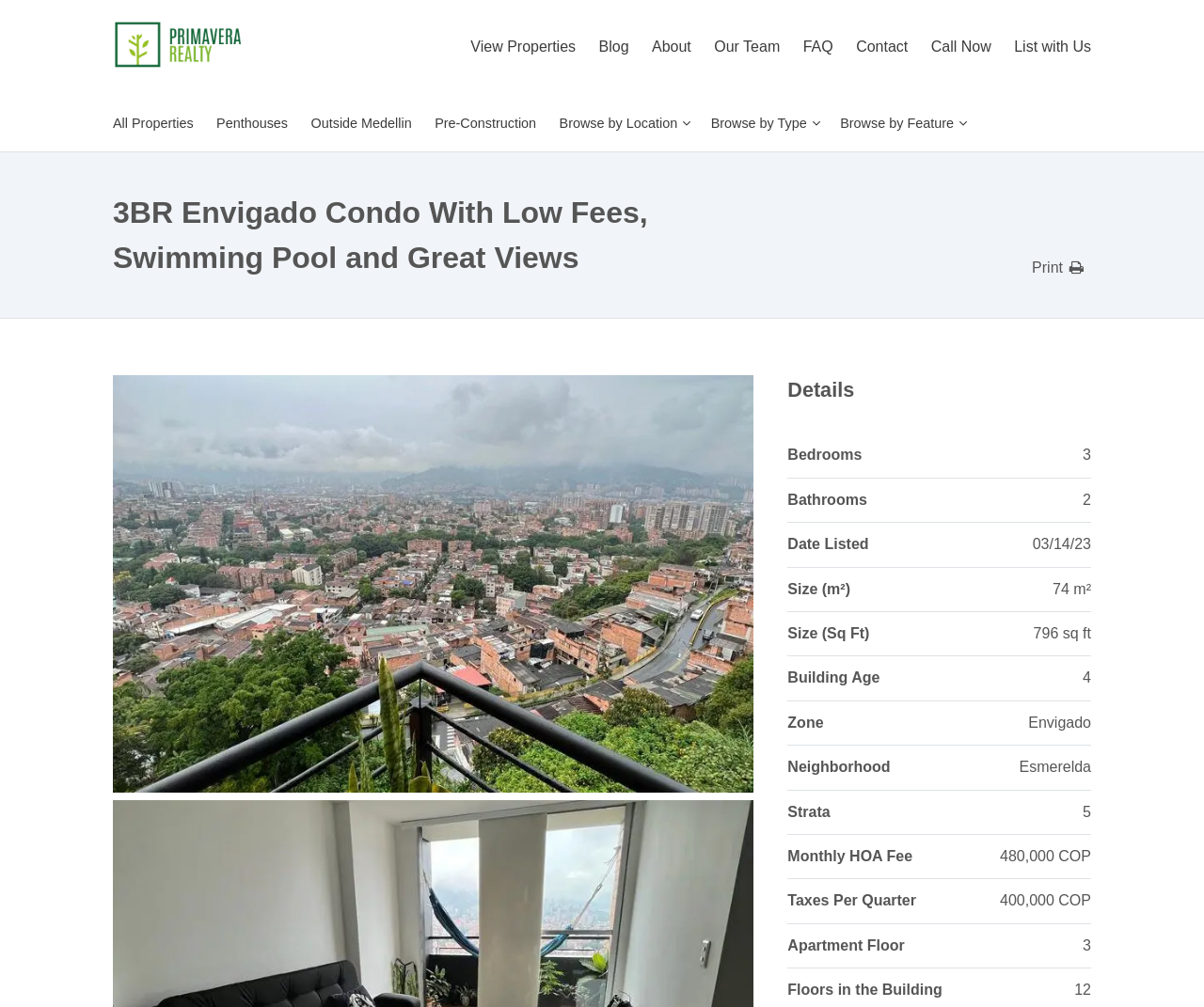What is the location of the property?
Kindly answer the question with as much detail as you can.

I can see that the zone and neighborhood are mentioned as Envigado and Esmerelda respectively, which indicates that the property is located in Envigado.